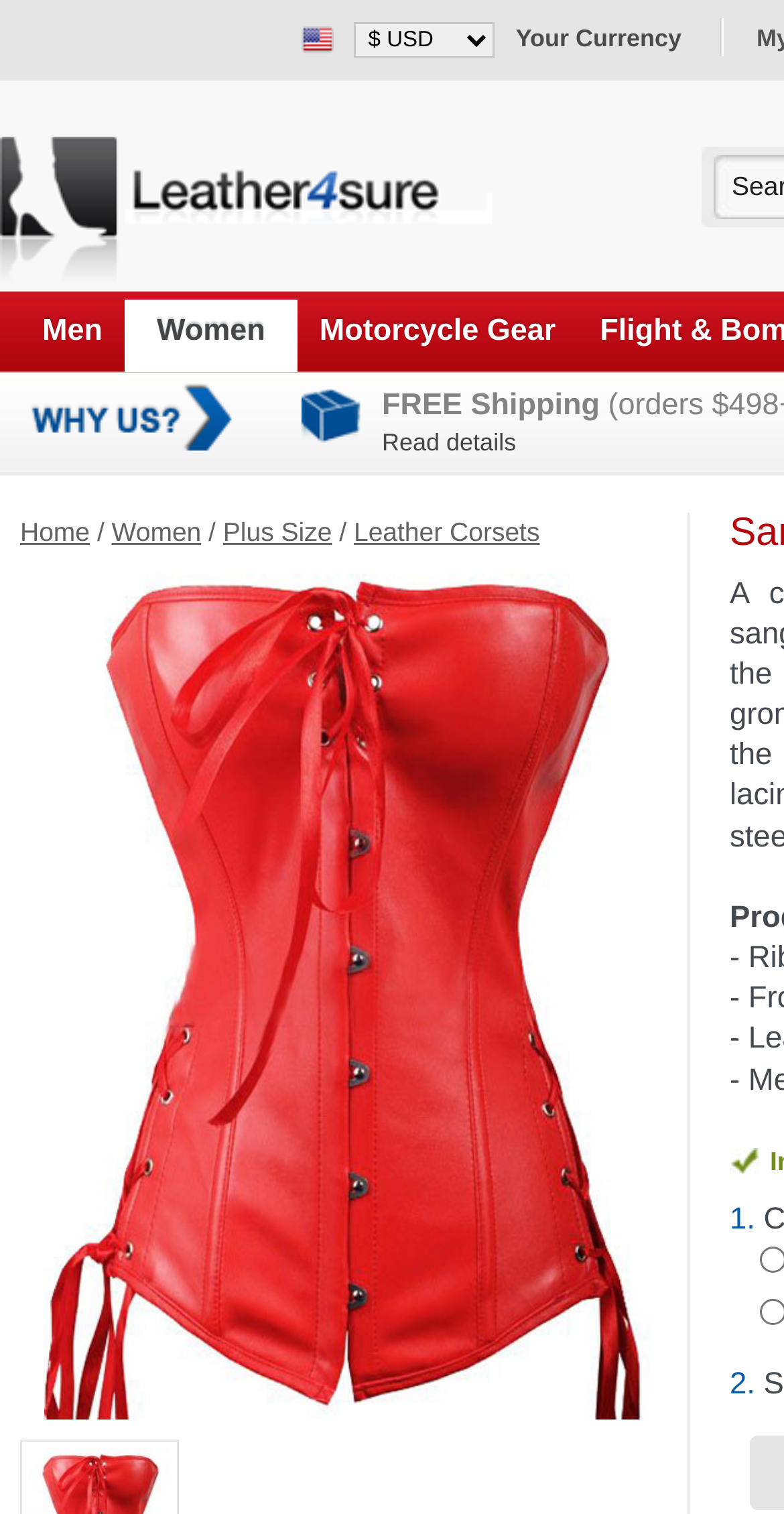Answer the question below using just one word or a short phrase: 
What is the name of the corset?

Sanguine Red Leather Corset